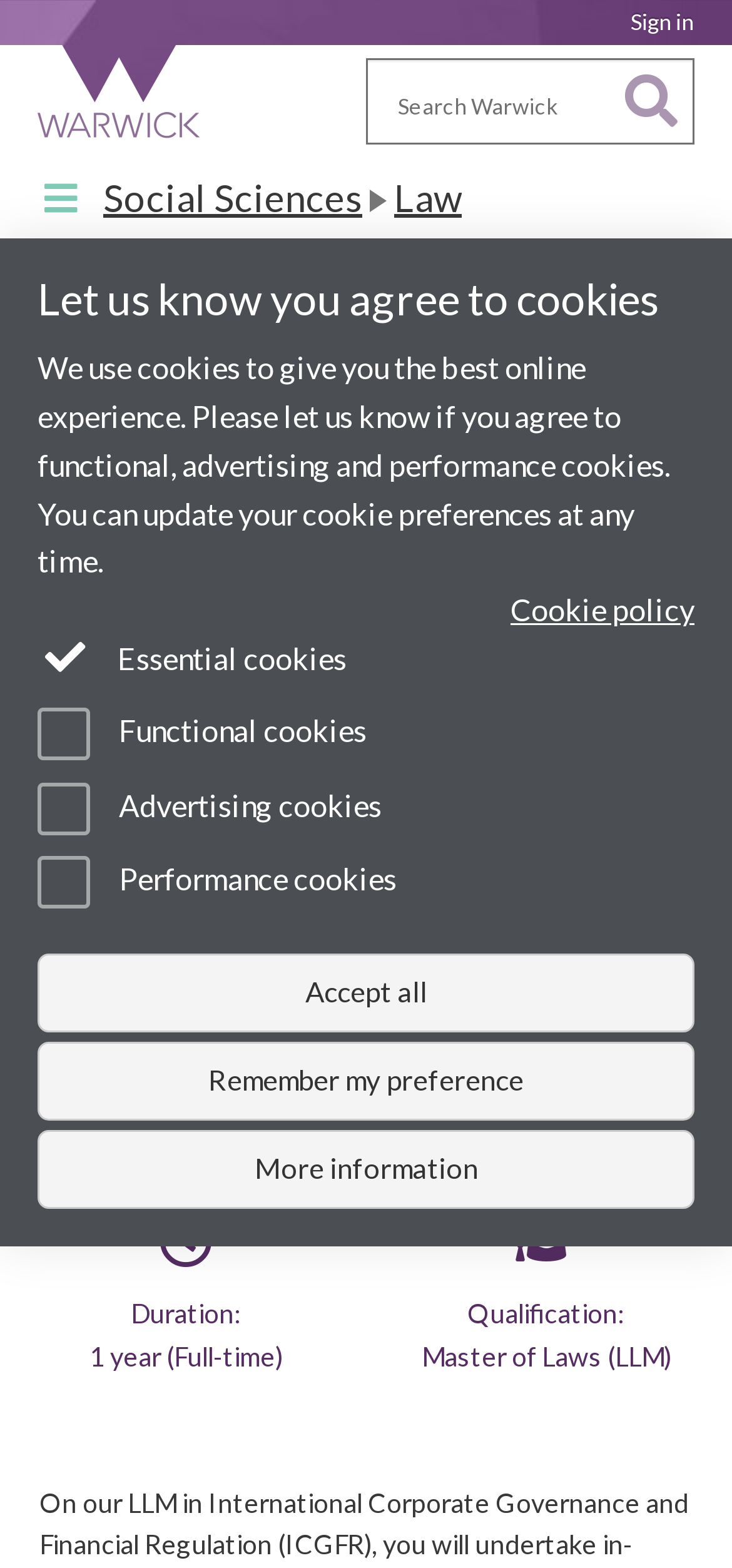What is the start date for the LLM International Corporate Governance and Financial Regulation course?
Based on the image, answer the question with as much detail as possible.

The start date can be found in the section that describes the course details, specifically in the 'Start Date' field, which is located below the 'Course Code' field.